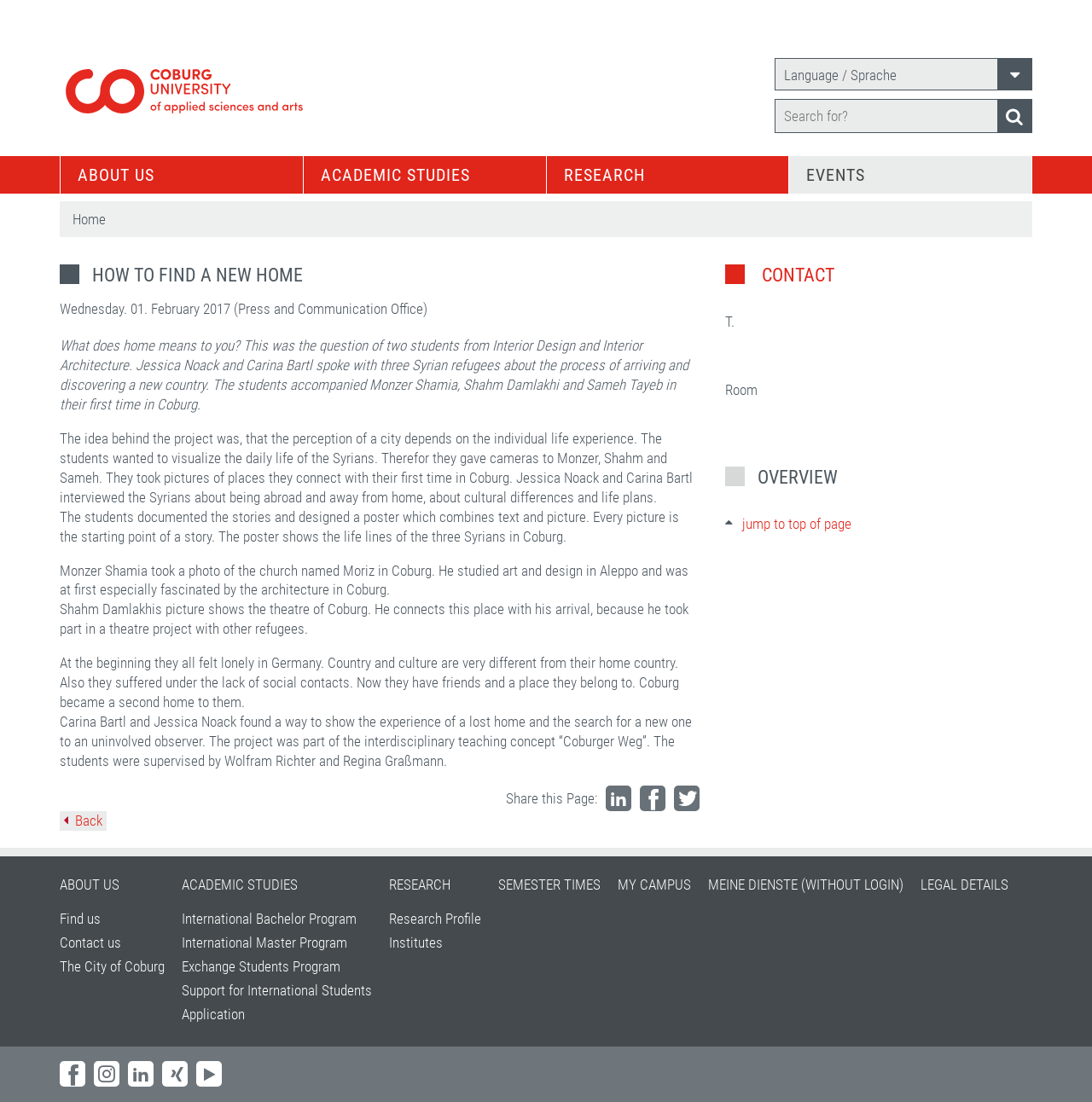Please identify the bounding box coordinates of the element that needs to be clicked to execute the following command: "Share this page on Twitter". Provide the bounding box using four float numbers between 0 and 1, formatted as [left, top, right, bottom].

[0.617, 0.713, 0.641, 0.736]